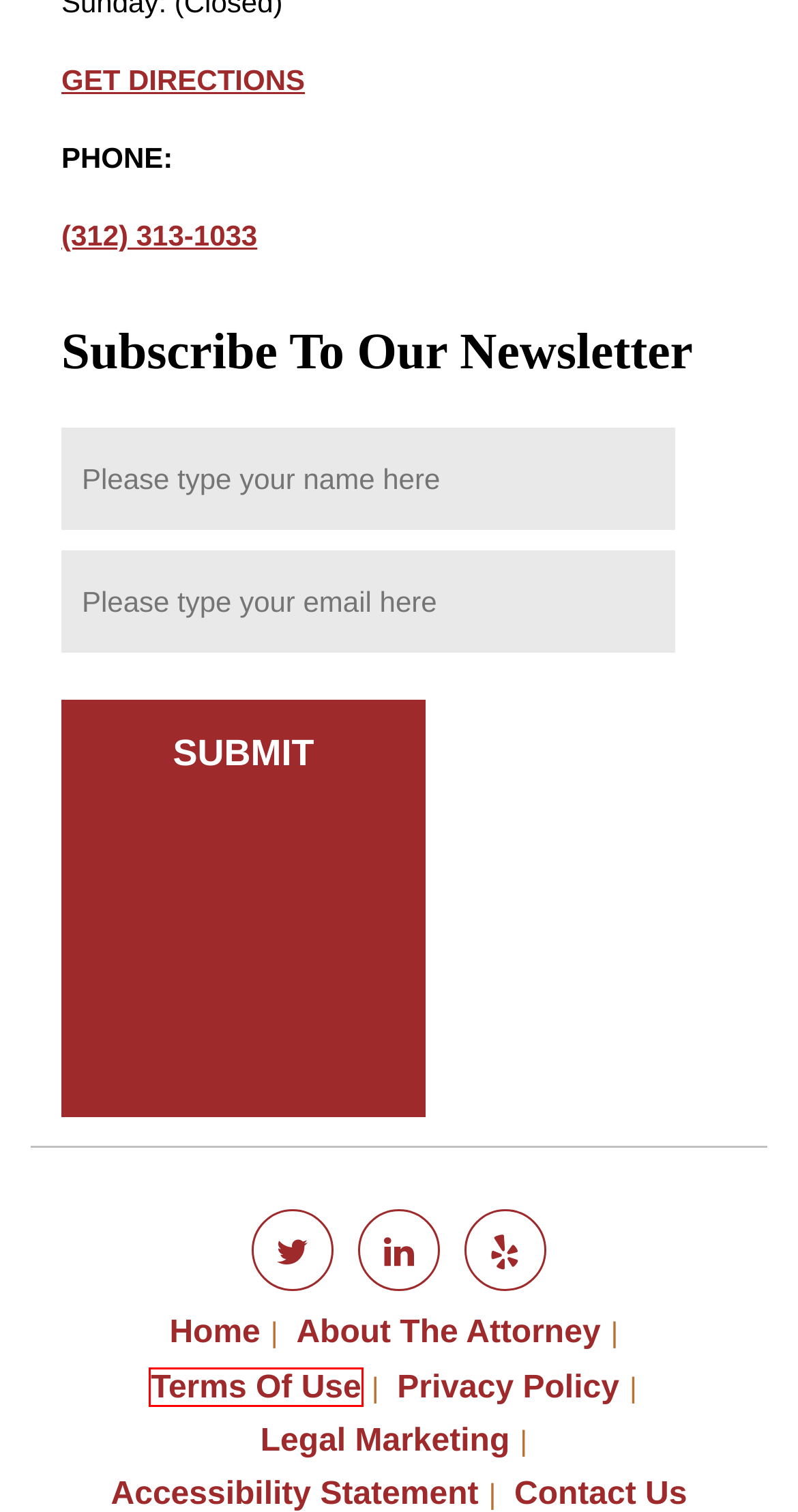Examine the webpage screenshot and identify the UI element enclosed in the red bounding box. Pick the webpage description that most accurately matches the new webpage after clicking the selected element. Here are the candidates:
A. Terms of Use - Citizens Law Group LTD. - Chicago, IL
B. Accessibility Statement - Citizens Law Group LTD
C. Chapter 7 Bankruptcy - Citizens Law Group LTD
D. Chicago Short Sale Experts - Citizens Law Group LTD.
E. Can Any Real Estate Agent Effectively Handle My Short Sale?
F. Chicago's Best Foreclosure & Short Sale Attorney | Citizens Law Group LTD.
G. Free case evaluation - Chicago Foreclosure Defense Attorney
H. Chapter 13 Bankruptcy - Citizens Law Group LTD

A